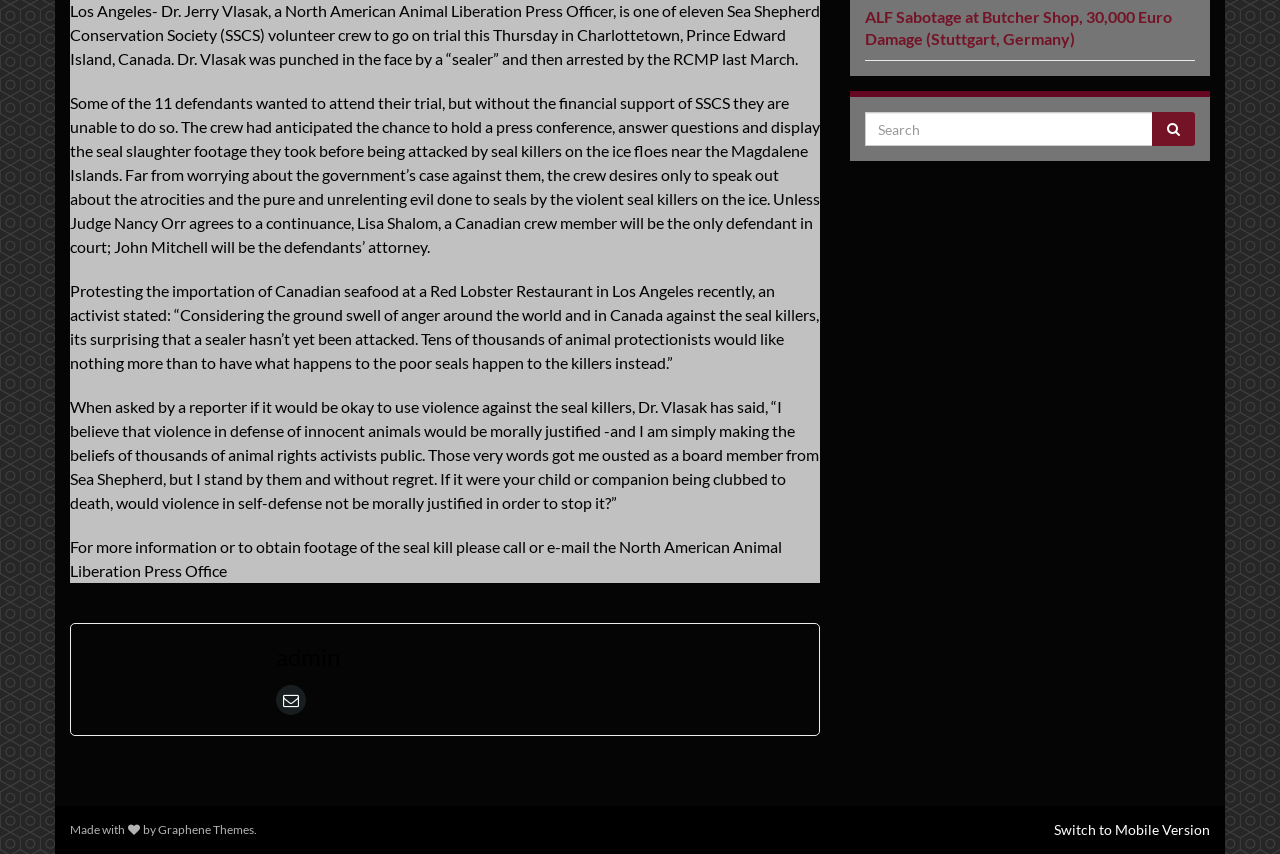Provide the bounding box coordinates for the UI element described in this sentence: "Switch to Mobile Version". The coordinates should be four float values between 0 and 1, i.e., [left, top, right, bottom].

[0.823, 0.962, 0.945, 0.982]